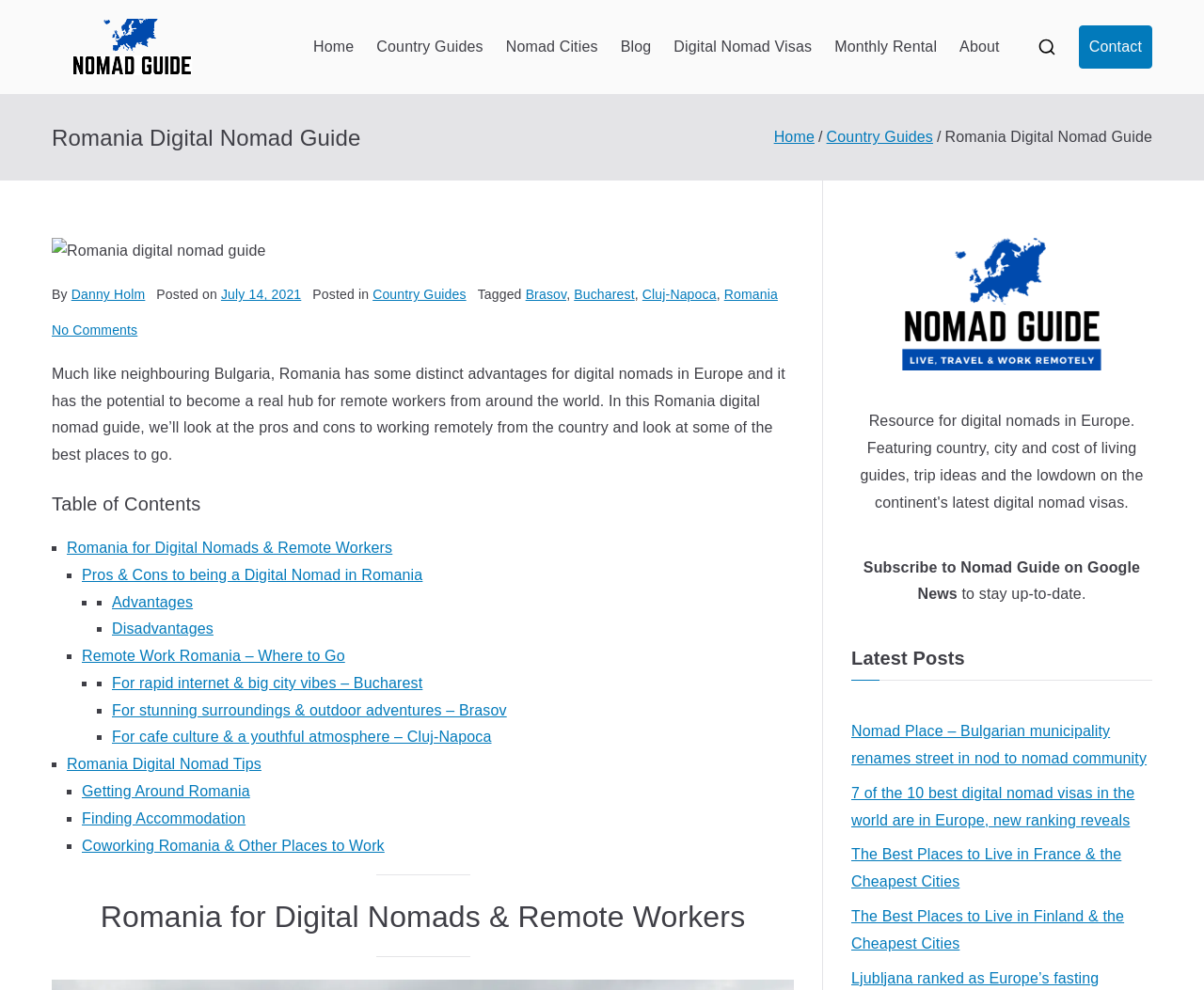What is the main topic of this webpage?
Please ensure your answer is as detailed and informative as possible.

Based on the webpage content, the main topic is about Romania as a destination for digital nomads, providing information on where to go, work, and stay, as well as pros and cons of living and working remotely in Romania.